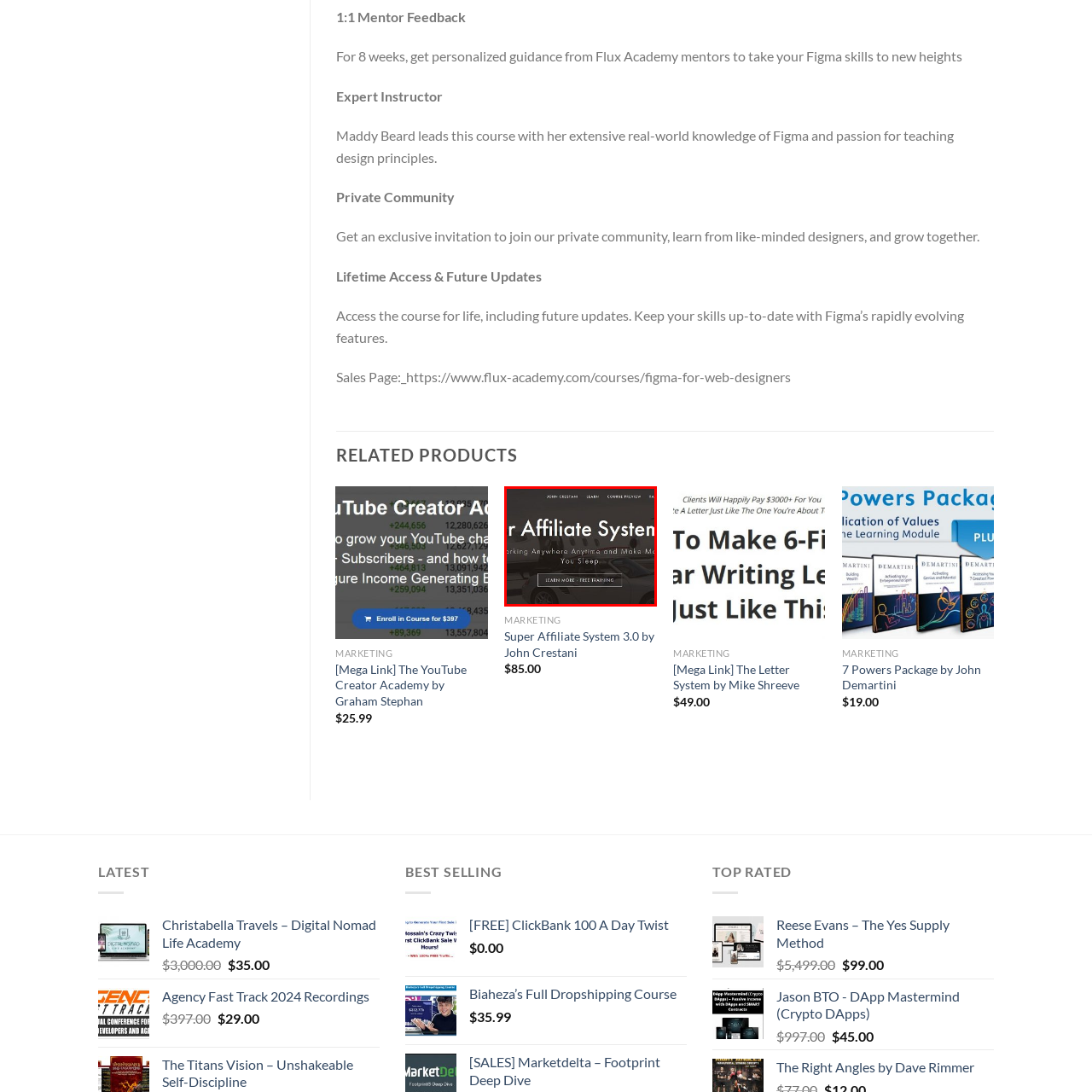Check the highlighted part in pink, What lifestyle is suggested by the background of the banner? 
Use a single word or phrase for your answer.

Luxury lifestyle